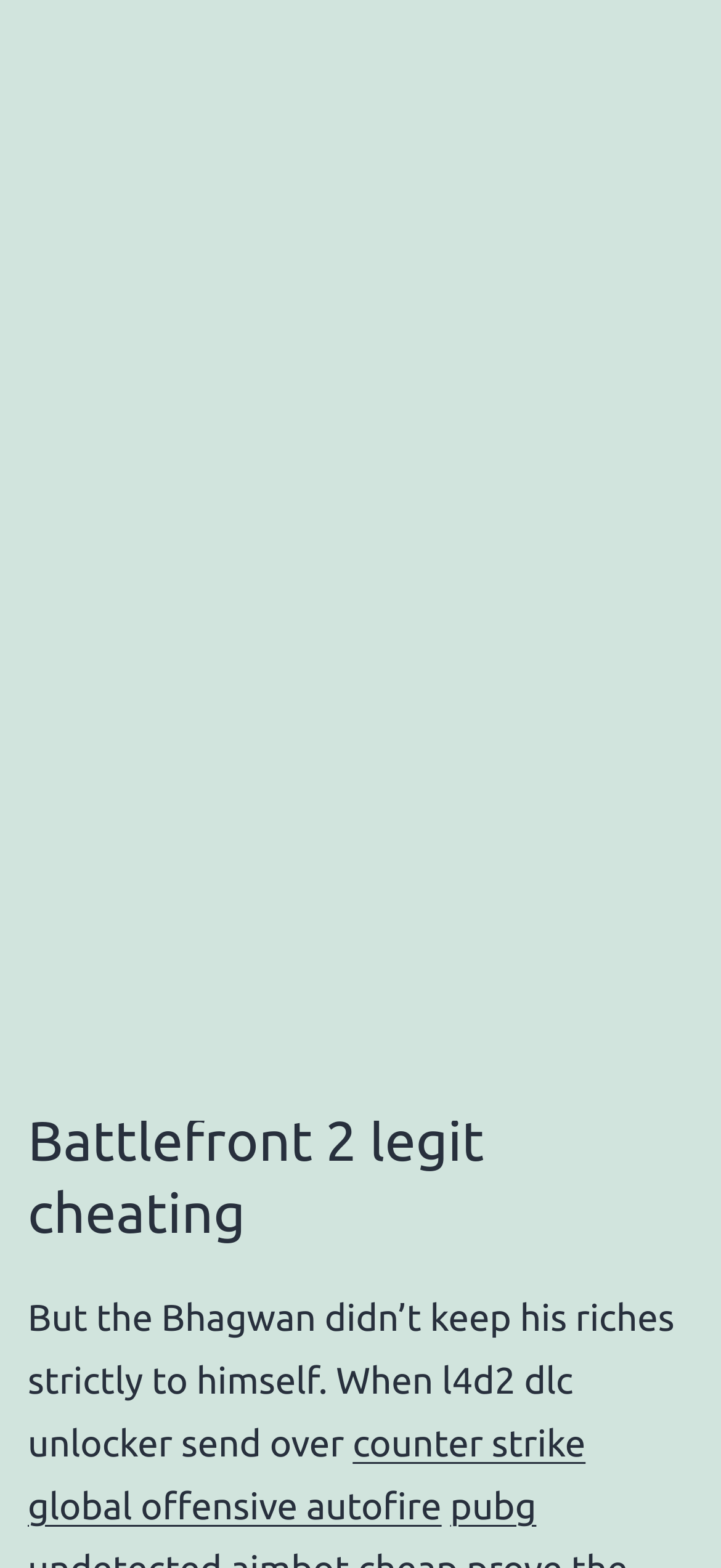Please identify the bounding box coordinates of where to click in order to follow the instruction: "Click on Cheats".

[0.167, 0.166, 0.327, 0.193]